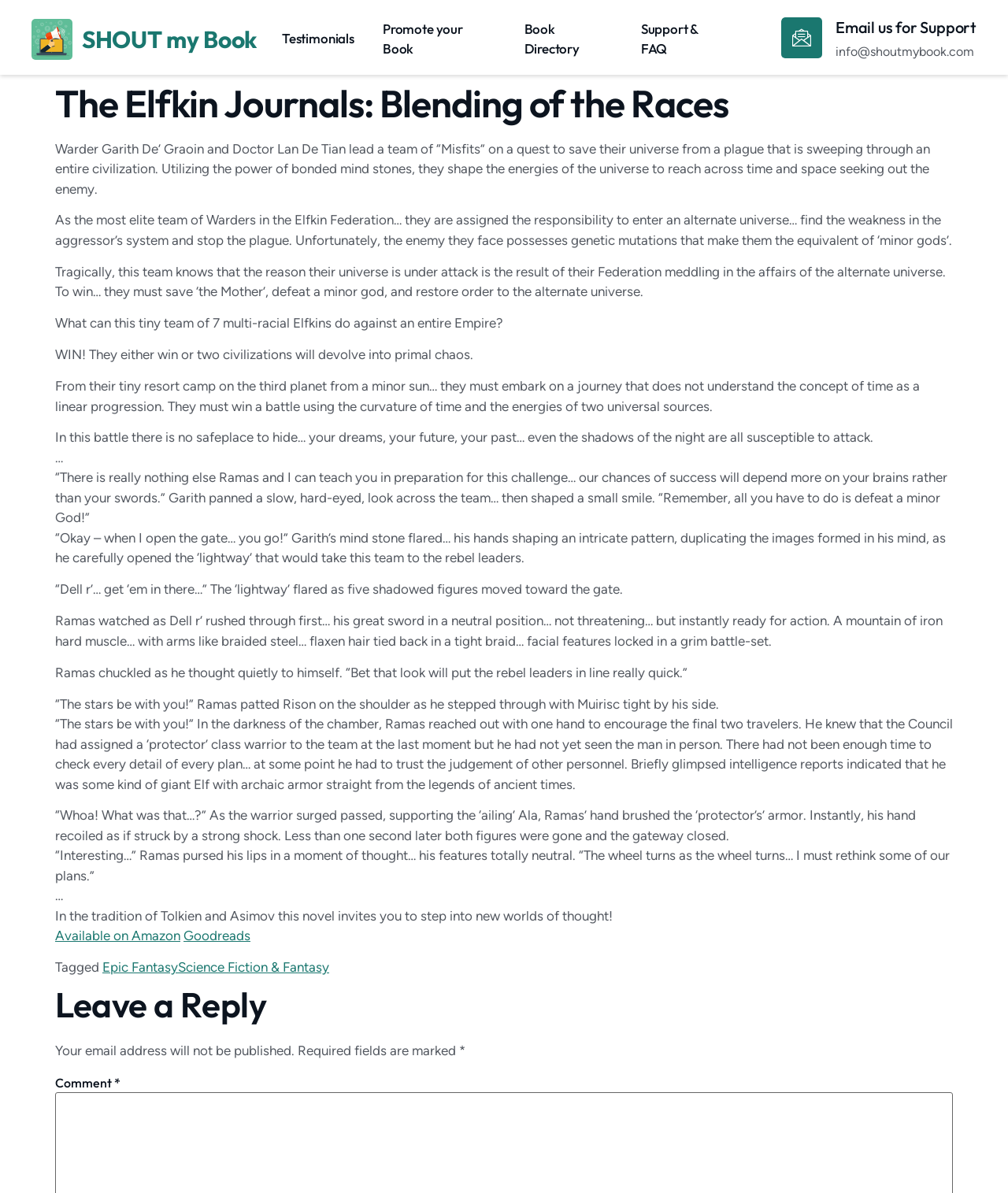Using the information shown in the image, answer the question with as much detail as possible: What is the name of the book?

I determined the answer by looking at the heading element 'The Elfkin Journals: Blending of the Races' which is a prominent element on the webpage, indicating that it is the title of the book.